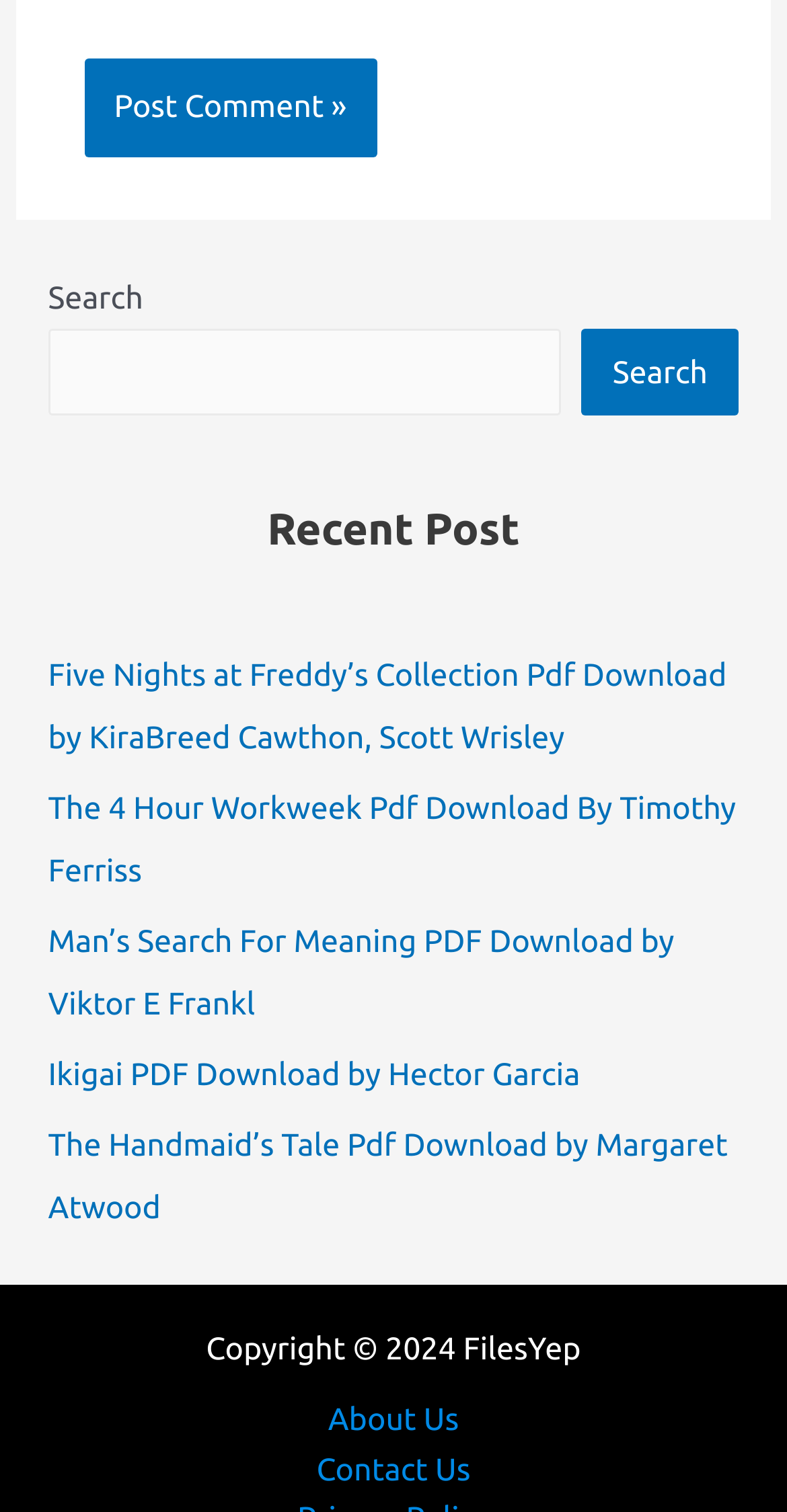What is the copyright year of the webpage?
Please provide an in-depth and detailed response to the question.

The copyright information is located at the bottom of the webpage, and it states 'Copyright © 2024 FilesYep'. This indicates that the webpage's copyright year is 2024.